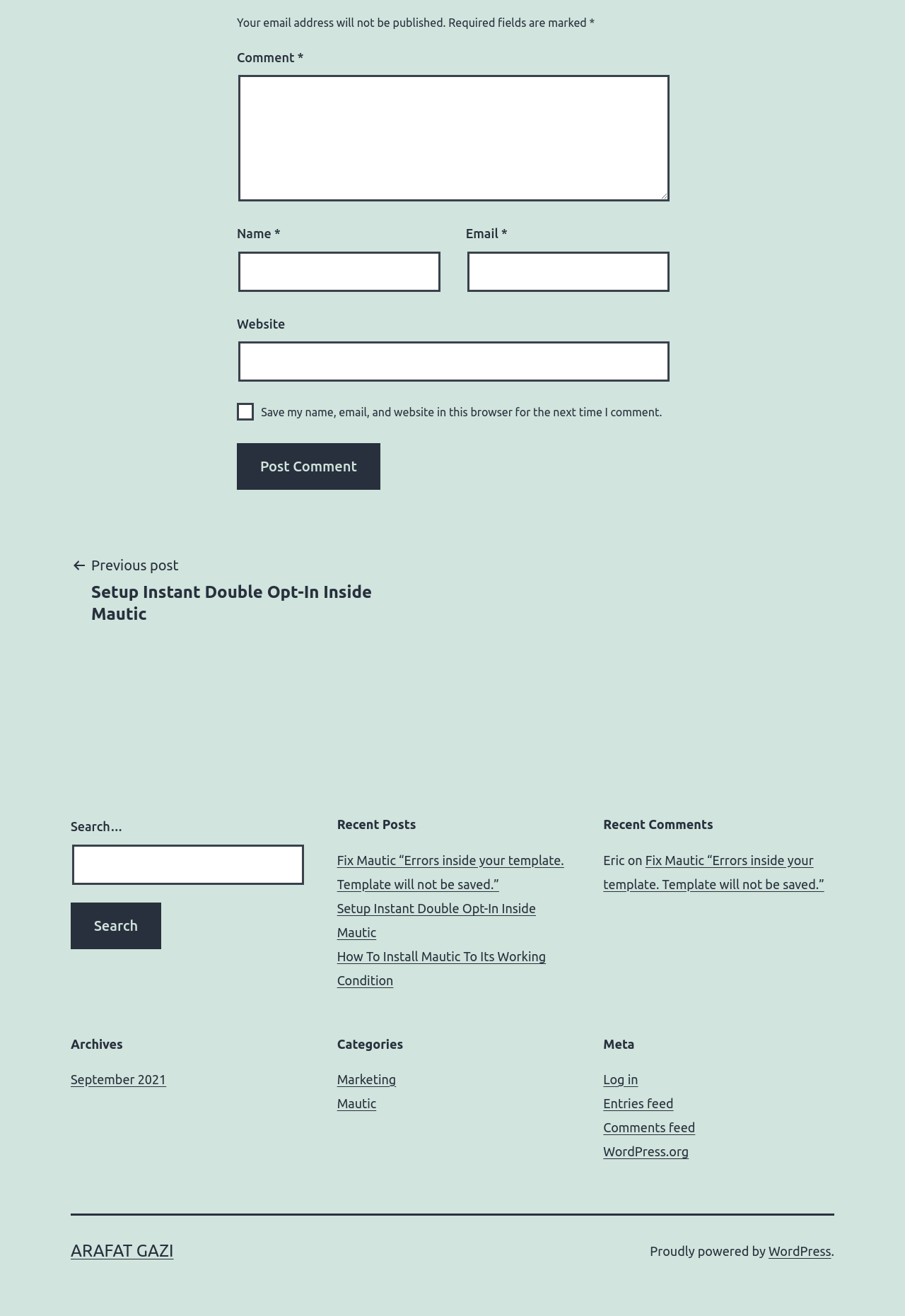Please provide a detailed answer to the question below by examining the image:
What is the category of the post 'Fix Mautic “Errors inside your template. Template will not be saved.”'?

The post 'Fix Mautic “Errors inside your template. Template will not be saved.”' is listed under the 'Mautic' category, indicating that it is related to Mautic.